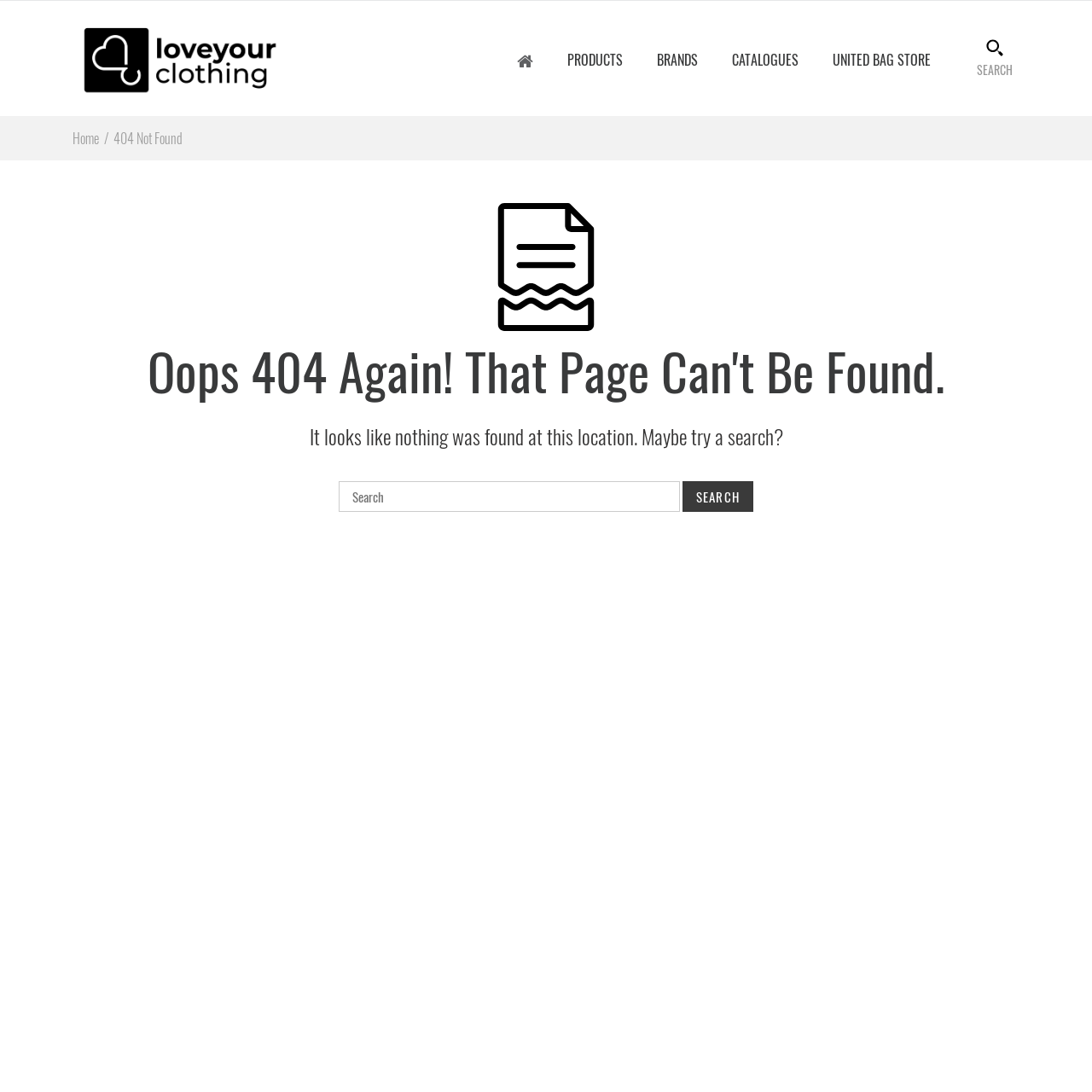Give a short answer to this question using one word or a phrase:
What is the purpose of the input field?

Search